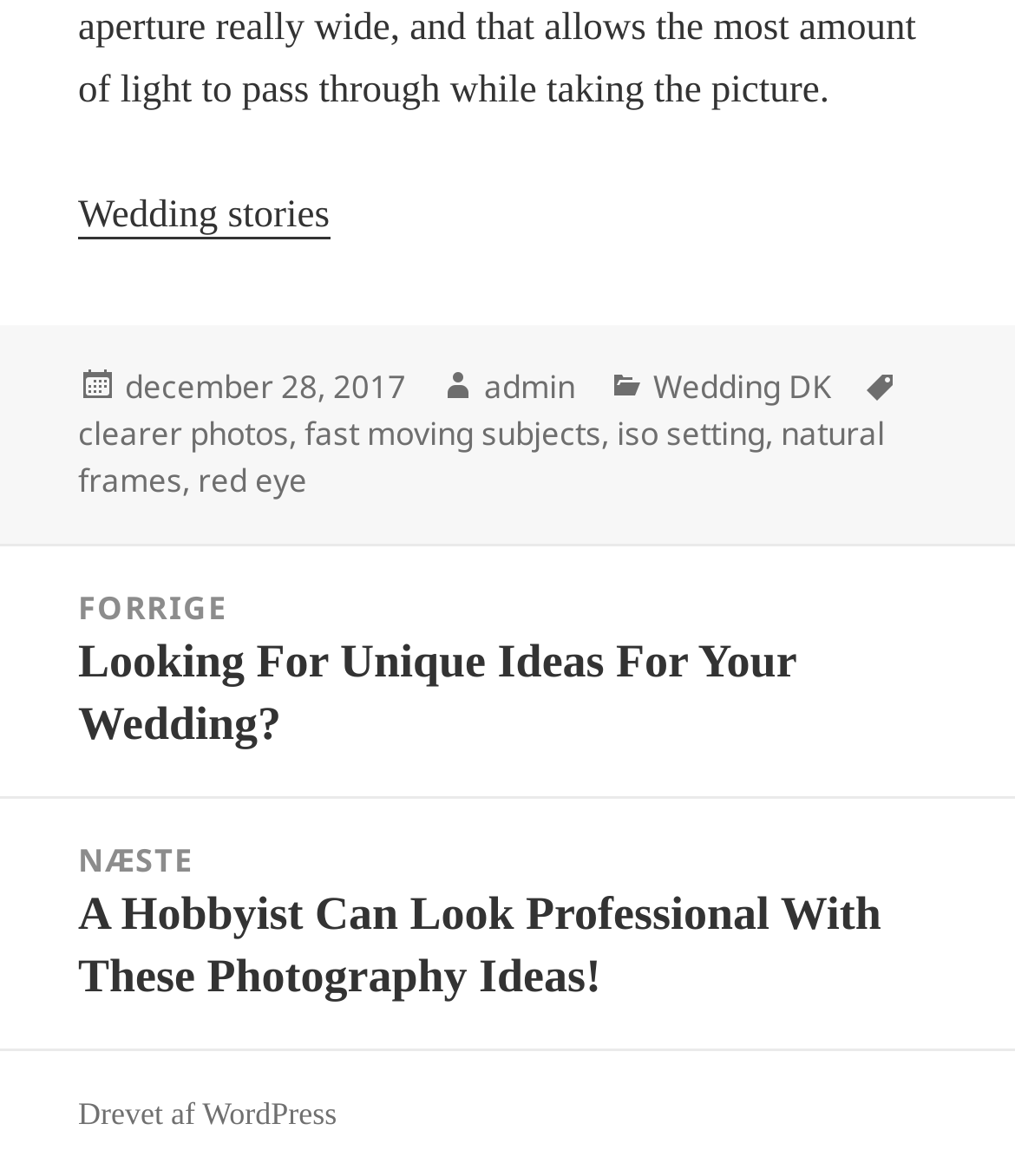Carefully examine the image and provide an in-depth answer to the question: What is the category of the latest article?

I found the category of the latest article by looking at the footer section, where it says 'Kategorier' followed by a link 'Wedding DK', which suggests that the latest article belongs to this category.